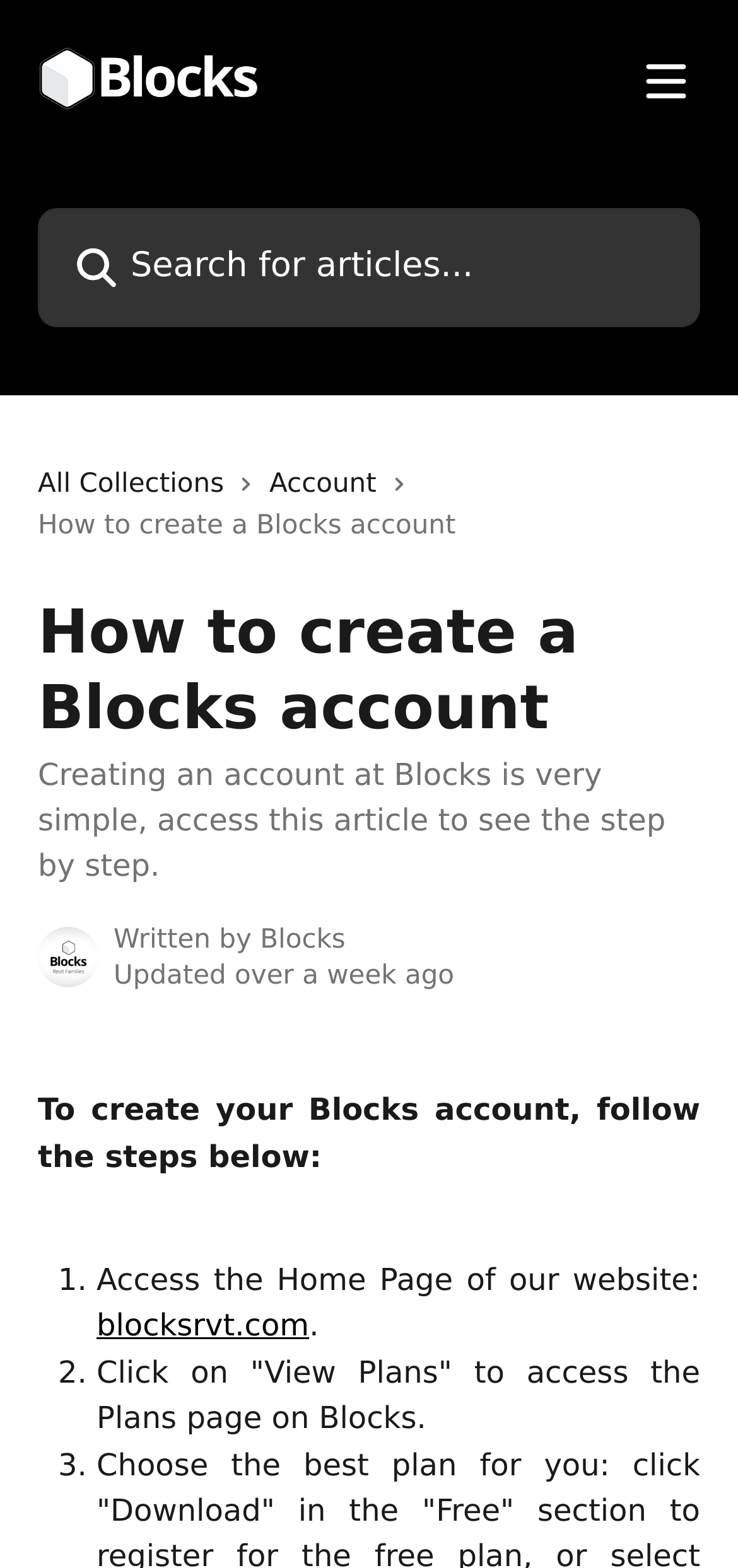What is the last update time of the article?
Provide a fully detailed and comprehensive answer to the question.

The static text 'Updated over a week ago' indicates that the article was last updated more than a week ago.